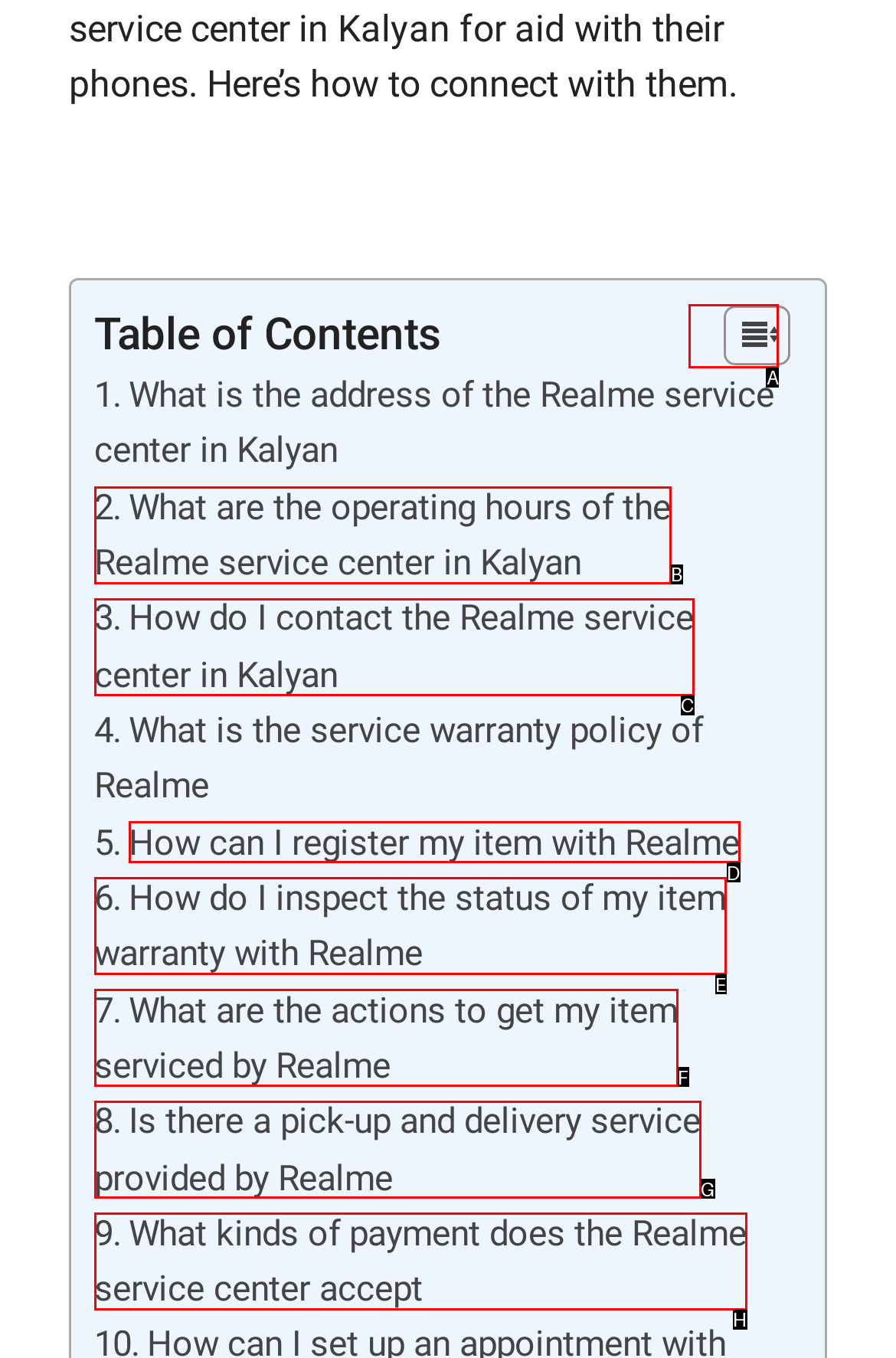Select the right option to accomplish this task: View Culturally responsive initiatives within IAPT services. Reply with the letter corresponding to the correct UI element.

None